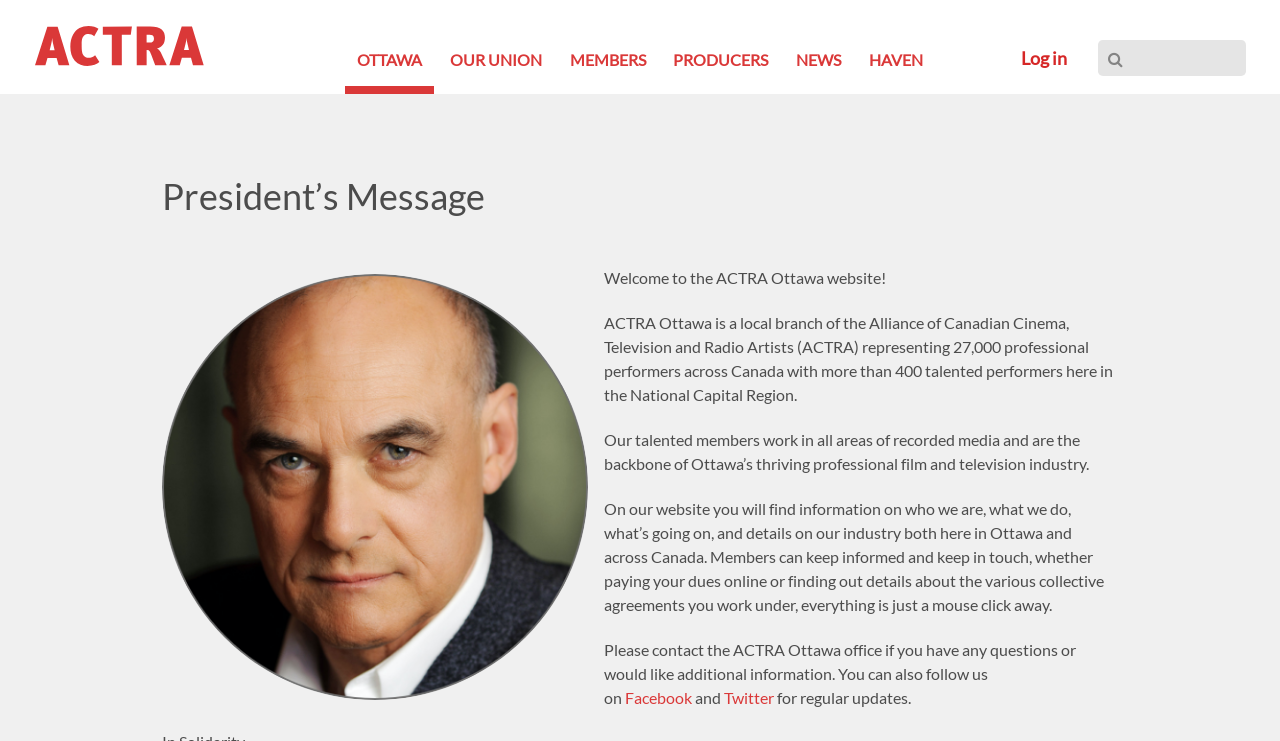Find the bounding box coordinates of the element you need to click on to perform this action: 'Visit HAVEN'. The coordinates should be represented by four float values between 0 and 1, in the format [left, top, right, bottom].

[0.669, 0.054, 0.731, 0.107]